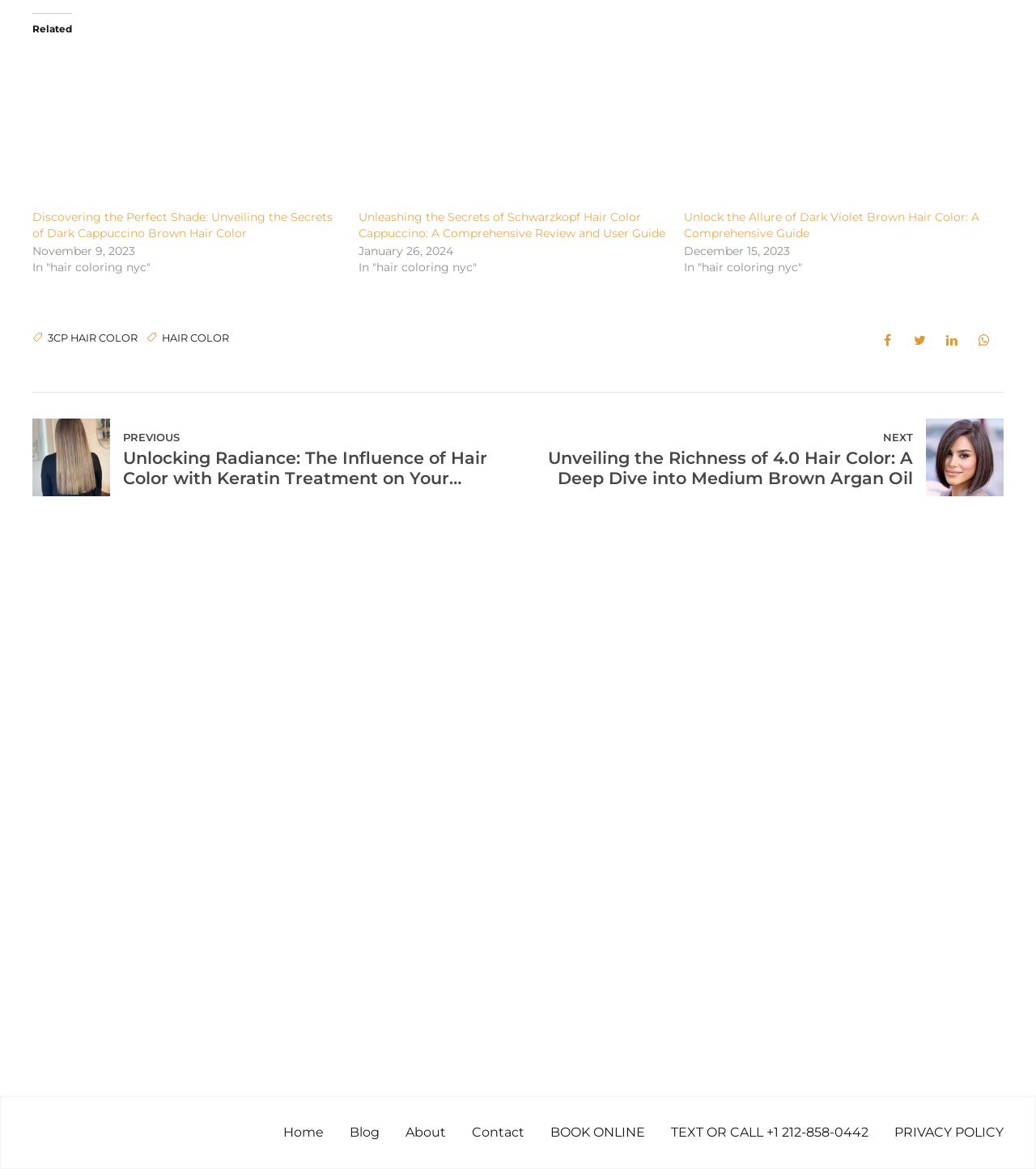Locate the bounding box coordinates of the element I should click to achieve the following instruction: "Read the Paperless Is Not a Pedagogy article".

None